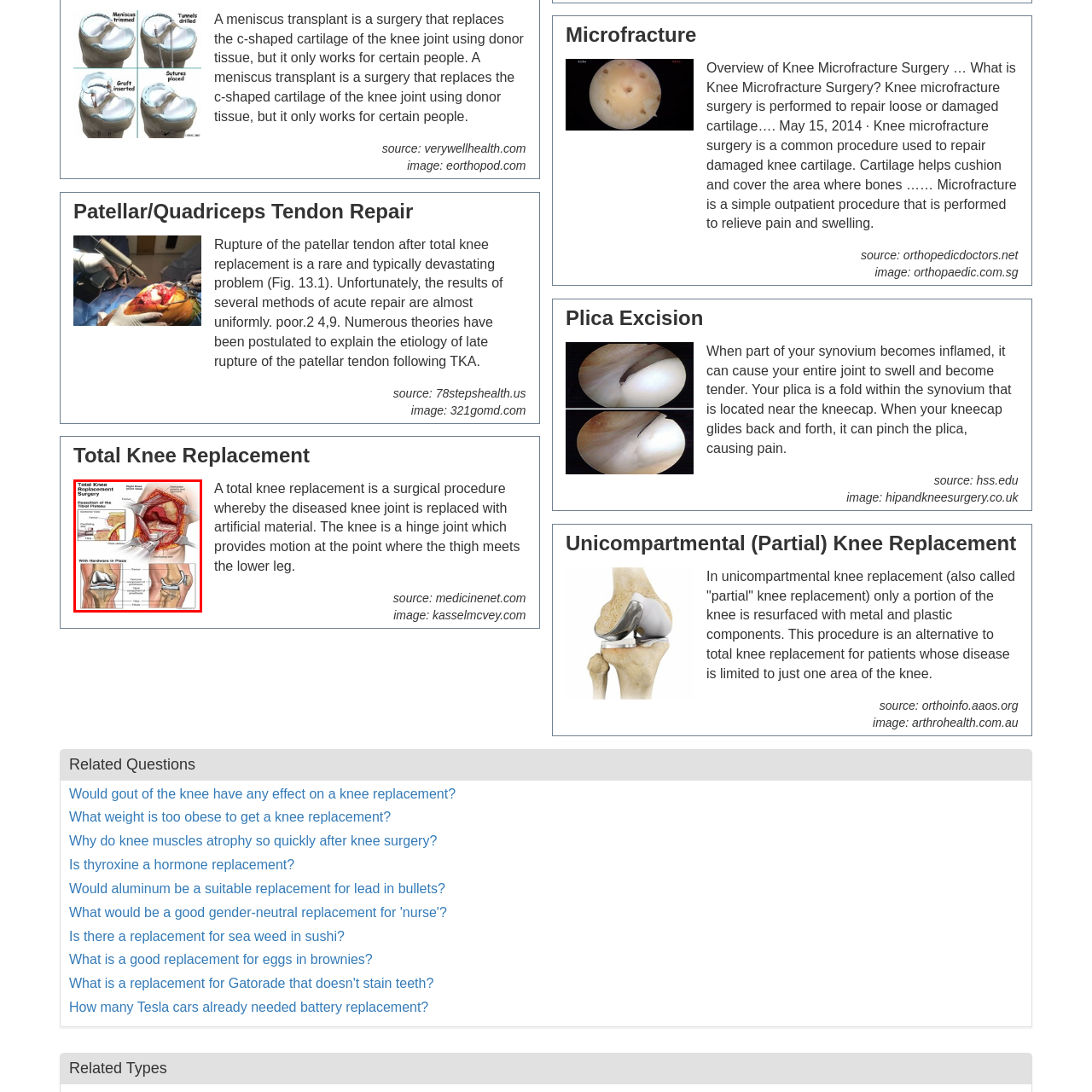Check the image highlighted in red, What is shown in the top section of the illustration?
 Please answer in a single word or phrase.

Surgical procedure